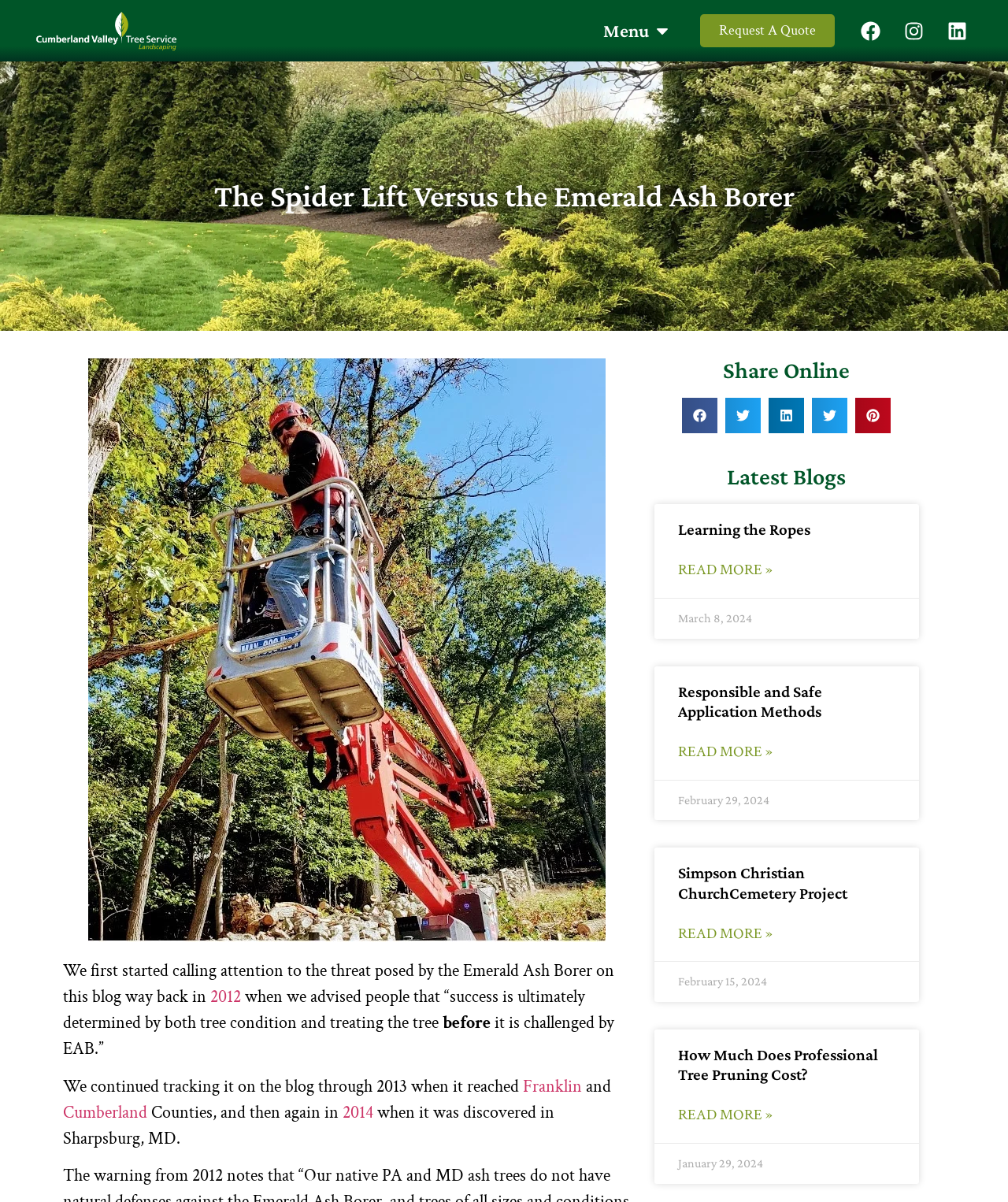Provide the bounding box coordinates in the format (top-left x, top-left y, bottom-right x, bottom-right y). All values are floating point numbers between 0 and 1. Determine the bounding box coordinate of the UI element described as: Simpson Christian ChurchCemetery Project

[0.673, 0.718, 0.841, 0.751]